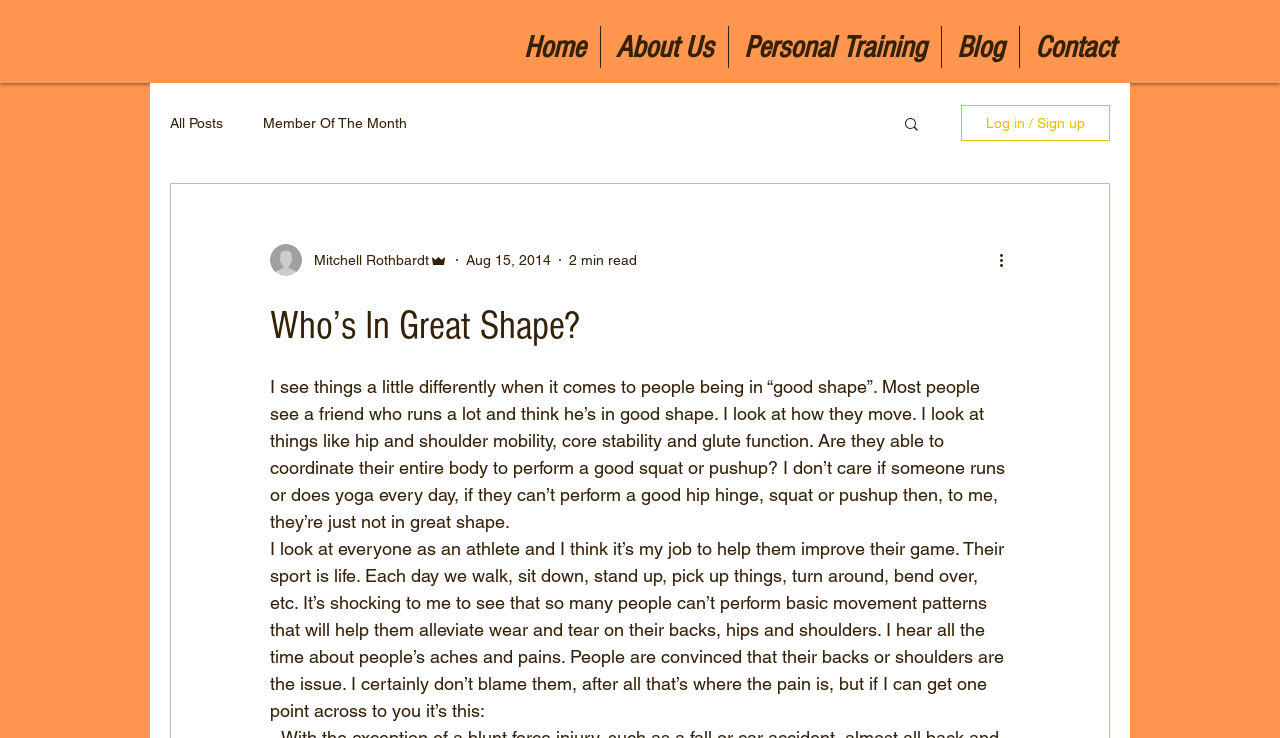Find the bounding box coordinates of the area that needs to be clicked in order to achieve the following instruction: "Read more about the blog post". The coordinates should be specified as four float numbers between 0 and 1, i.e., [left, top, right, bottom].

[0.778, 0.336, 0.797, 0.369]